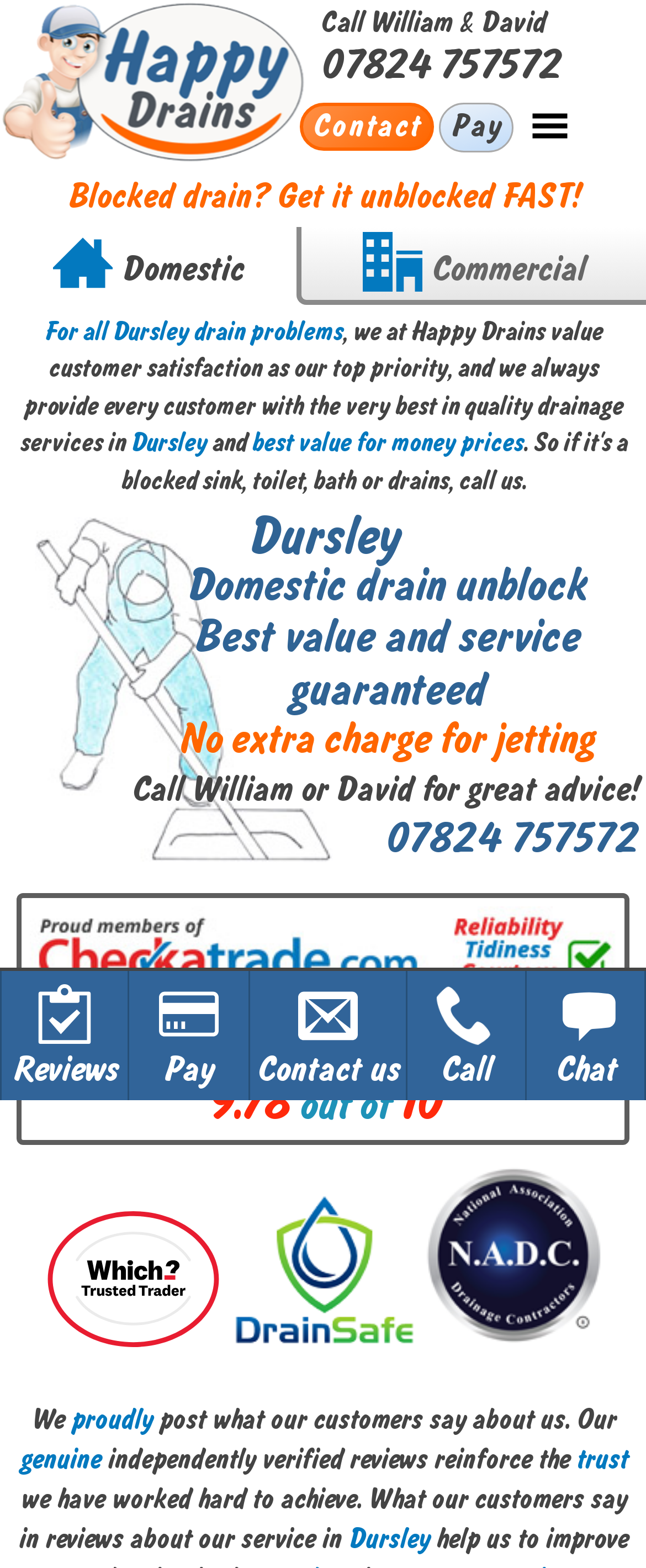Give a short answer using one word or phrase for the question:
What is the area of operation?

Dursley